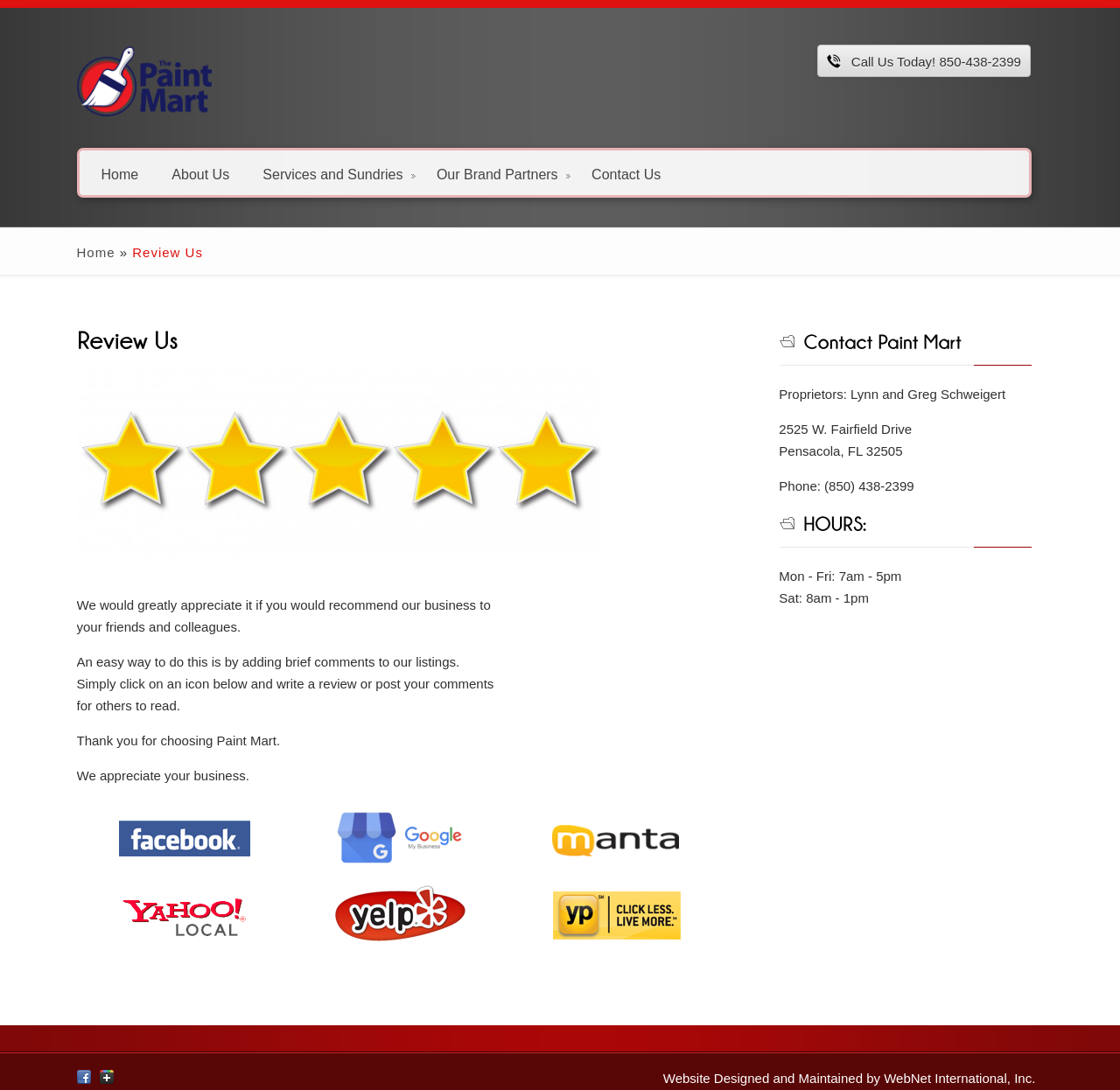What is the address of Paint Mart? Look at the image and give a one-word or short phrase answer.

2525 W. Fairfield Drive, Pensacola, FL 32505